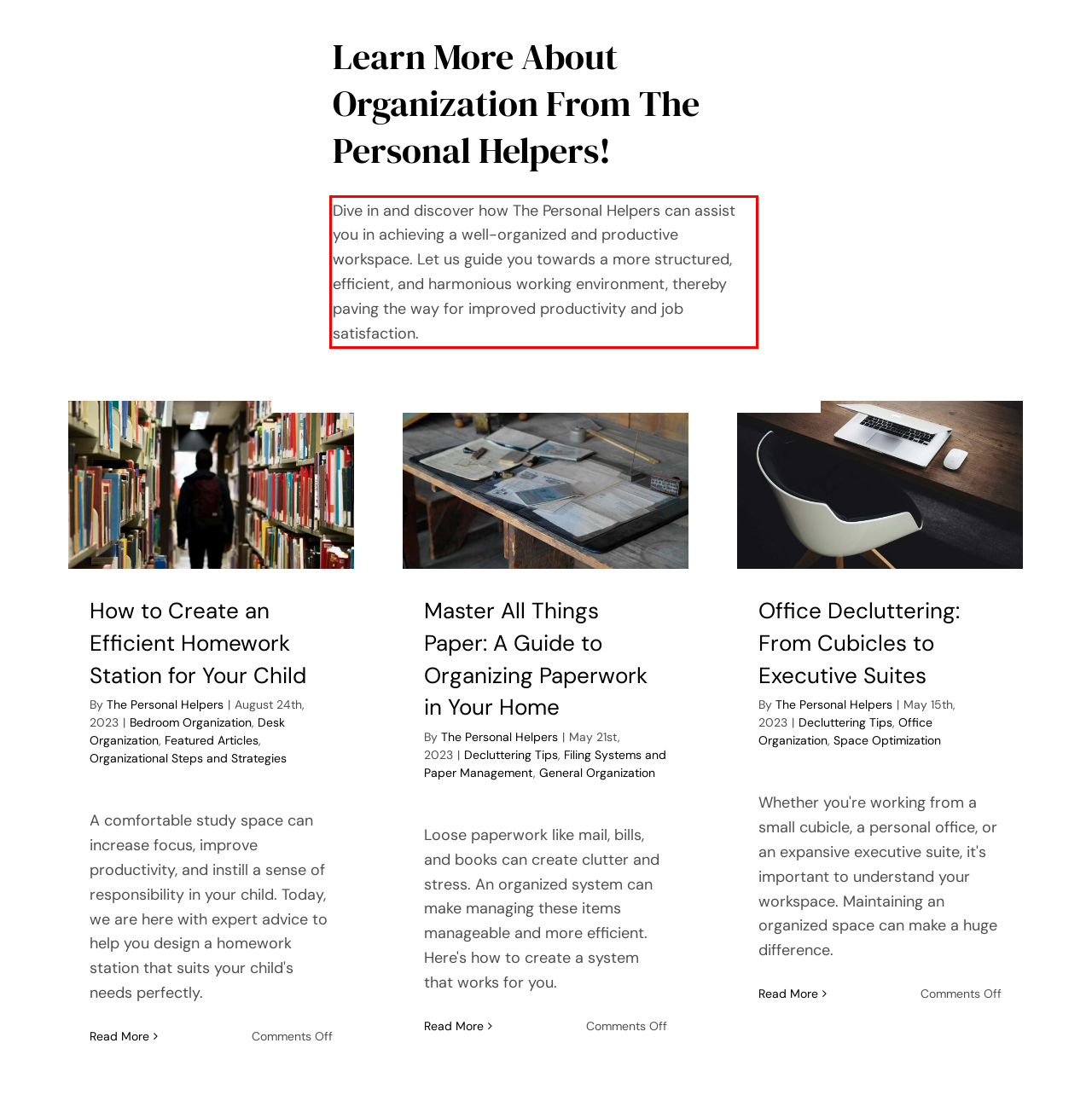You have a screenshot of a webpage where a UI element is enclosed in a red rectangle. Perform OCR to capture the text inside this red rectangle.

Dive in and discover how The Personal Helpers can assist you in achieving a well-organized and productive workspace. Let us guide you towards a more structured, efficient, and harmonious working environment, thereby paving the way for improved productivity and job satisfaction.